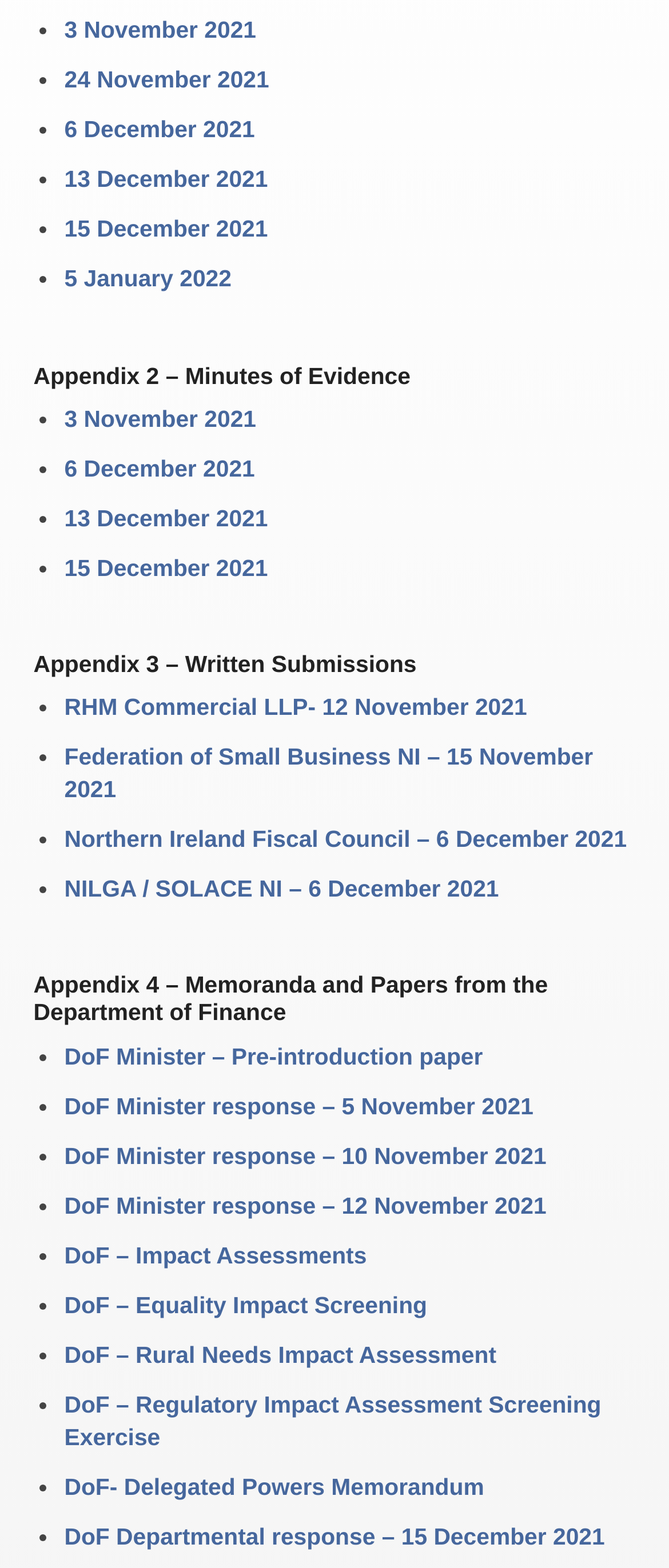Please provide a detailed answer to the question below by examining the image:
How many list markers are there?

I counted the number of list markers (•) and found 24, each preceding a link or a date.